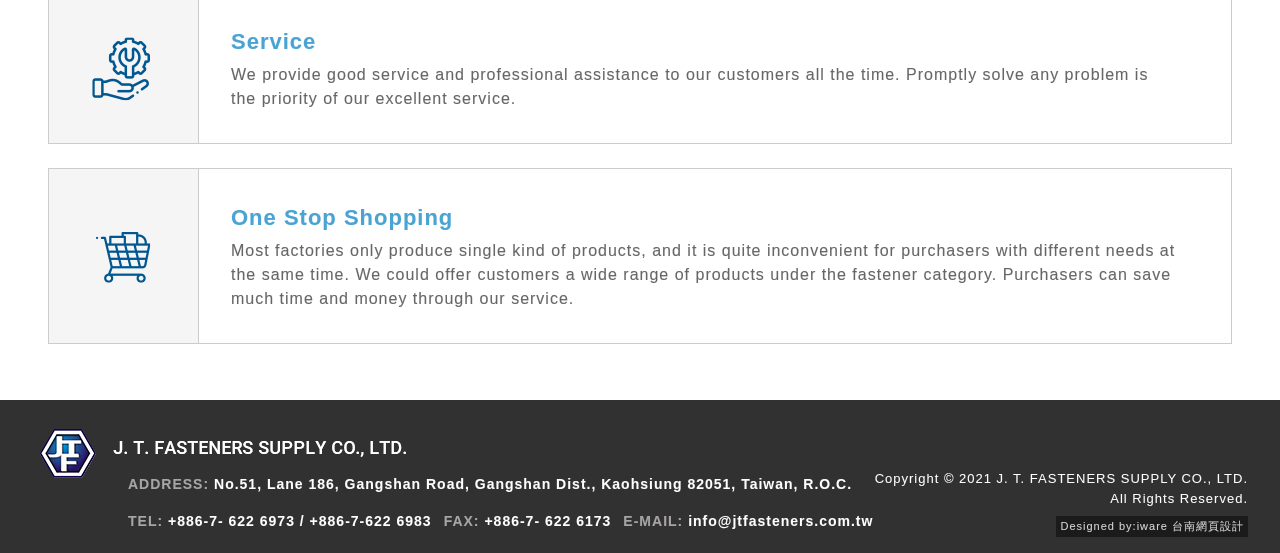What is the company's fax number?
Analyze the screenshot and provide a detailed answer to the question.

I found the fax number by examining the contentinfo section of the webpage, where it lists the company's contact information. The fax number is specified in the StaticText element with the text '+886-7-622 6173'.